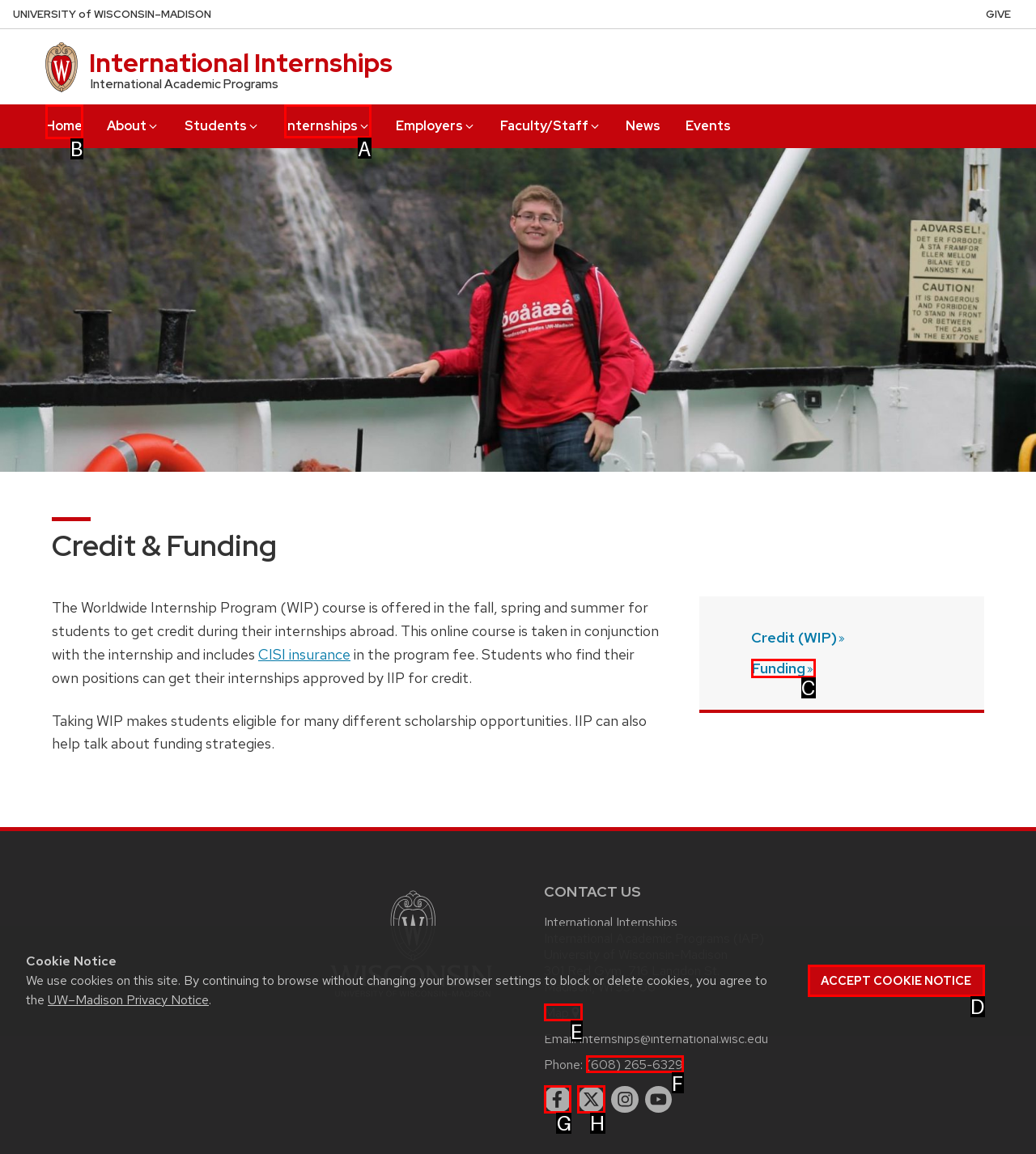Determine which option should be clicked to carry out this task: Go to Home
State the letter of the correct choice from the provided options.

B